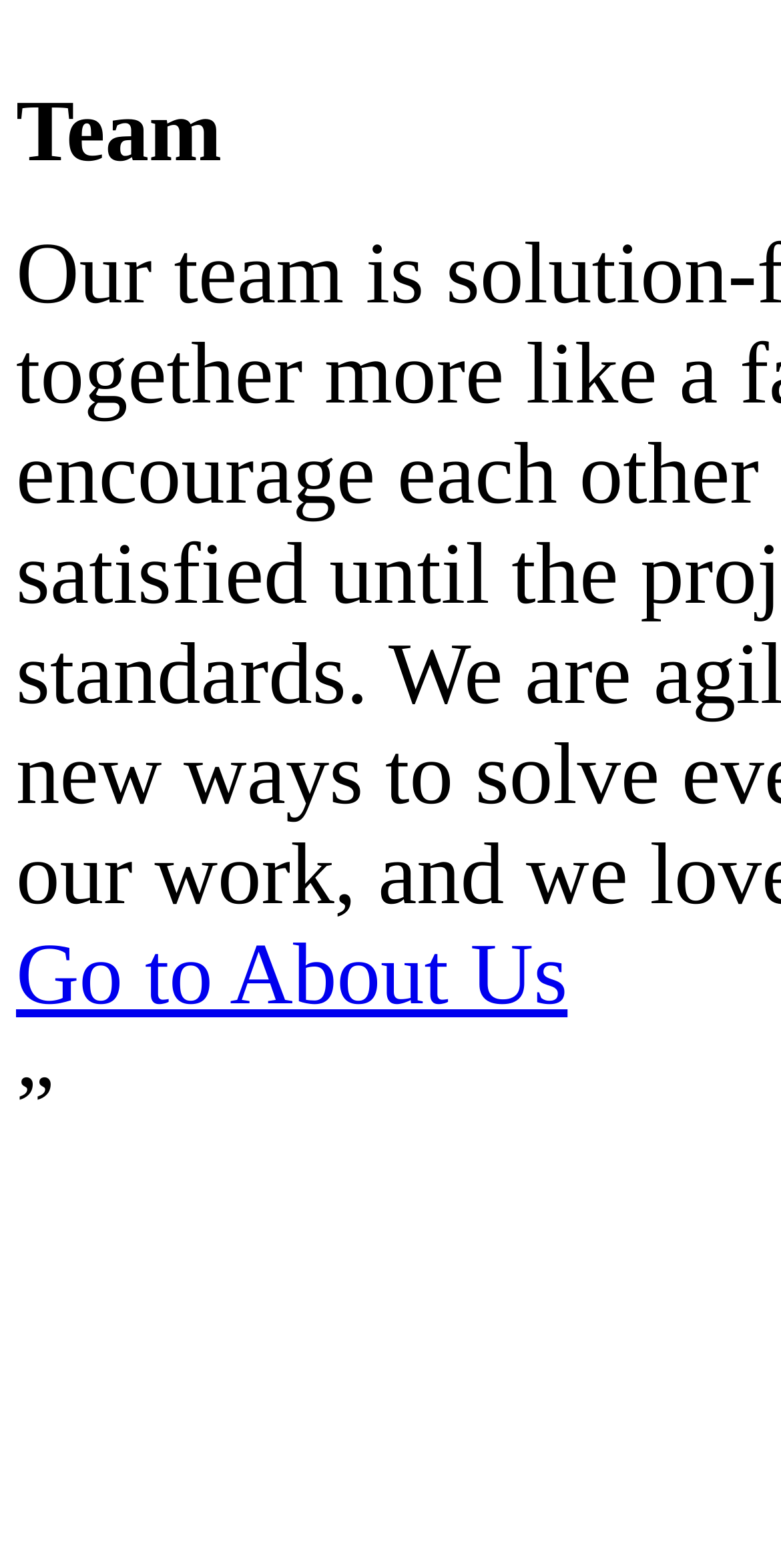Determine the bounding box coordinates for the HTML element mentioned in the following description: "Go to About Us". The coordinates should be a list of four floats ranging from 0 to 1, represented as [left, top, right, bottom].

[0.021, 0.592, 0.727, 0.653]